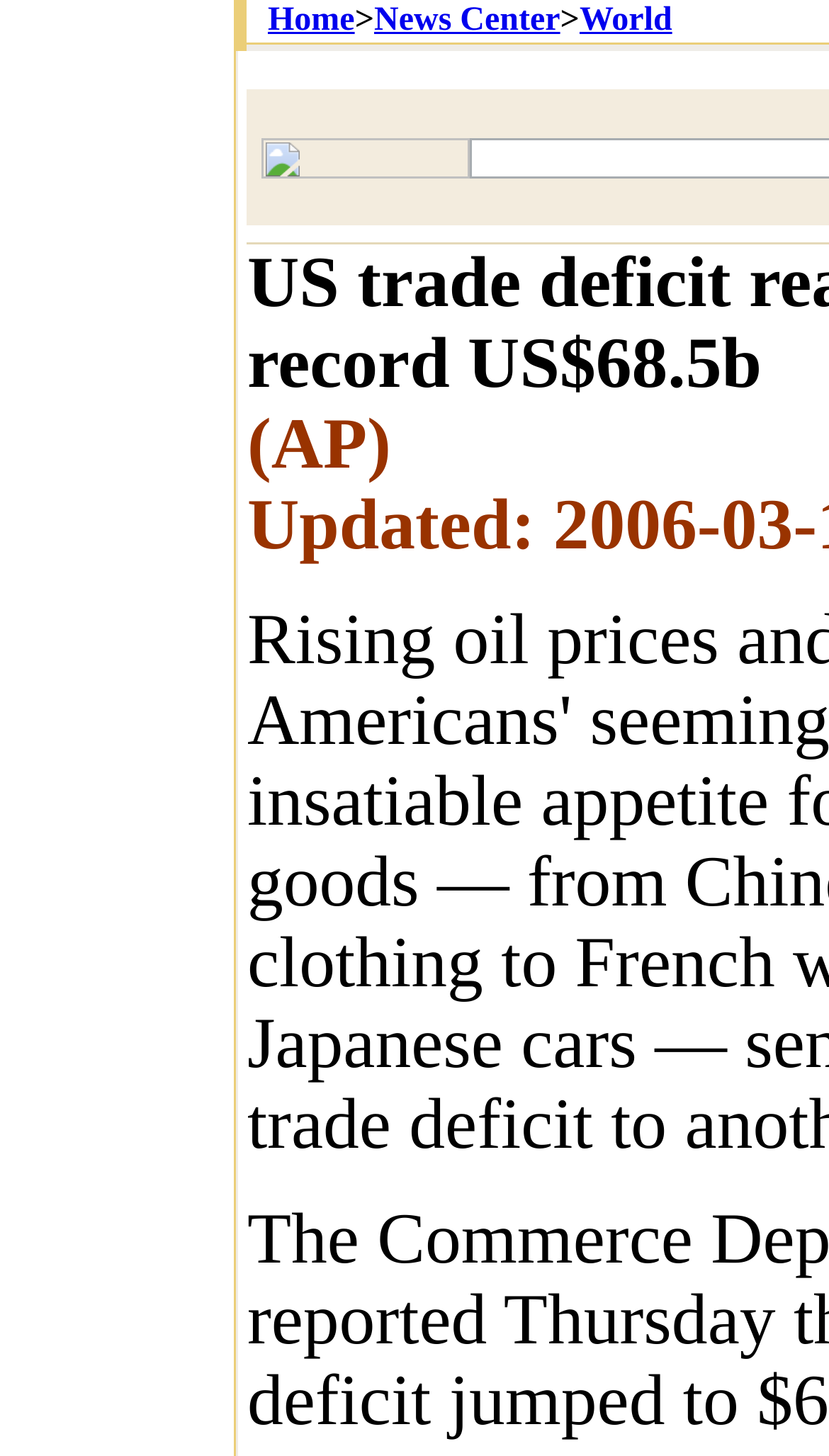Locate the bounding box coordinates of the UI element described by: "Home". The bounding box coordinates should consist of four float numbers between 0 and 1, i.e., [left, top, right, bottom].

[0.323, 0.001, 0.428, 0.026]